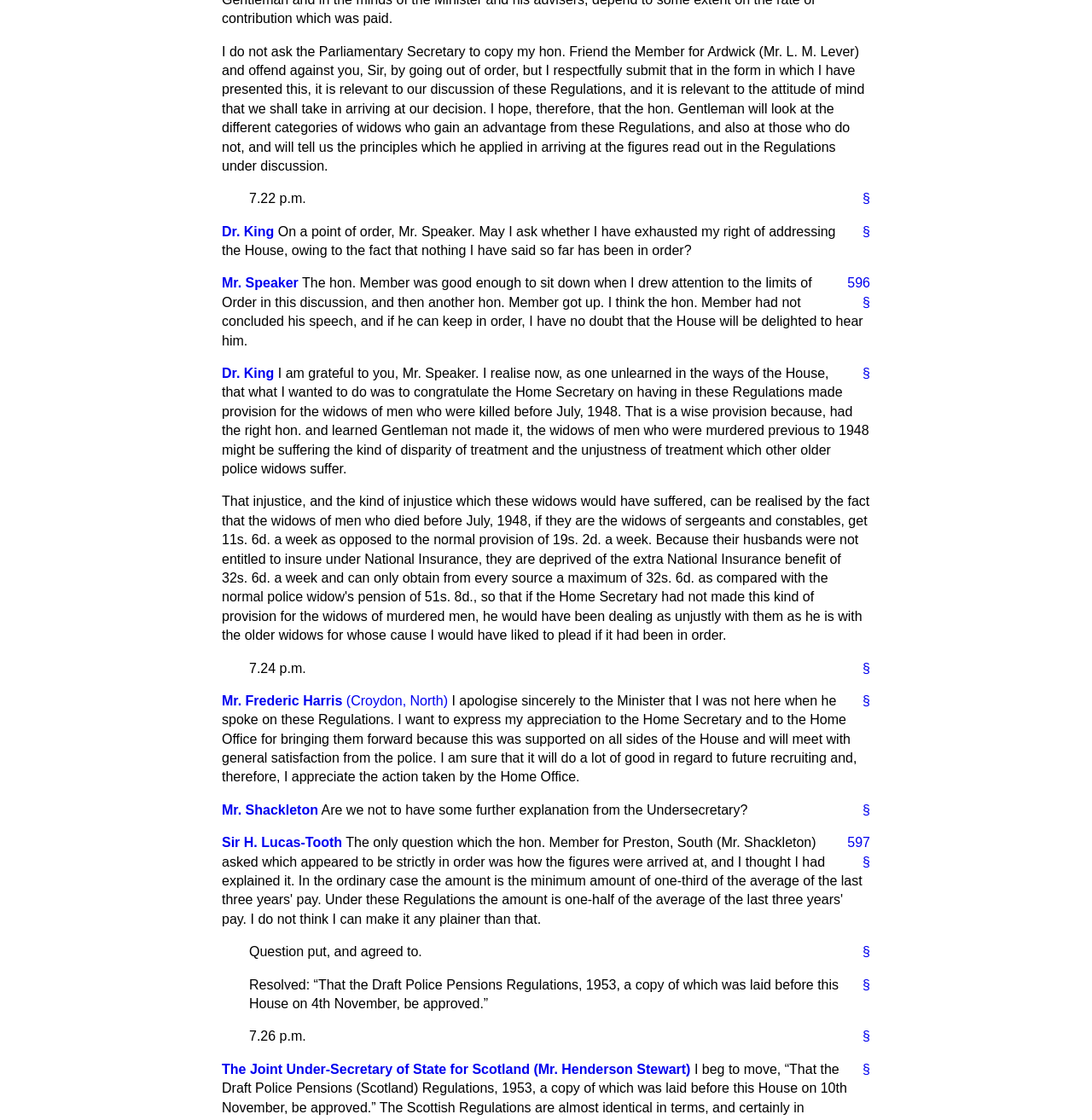Based on the element description: "room bookings here.", identify the bounding box coordinates for this UI element. The coordinates must be four float numbers between 0 and 1, listed as [left, top, right, bottom].

None